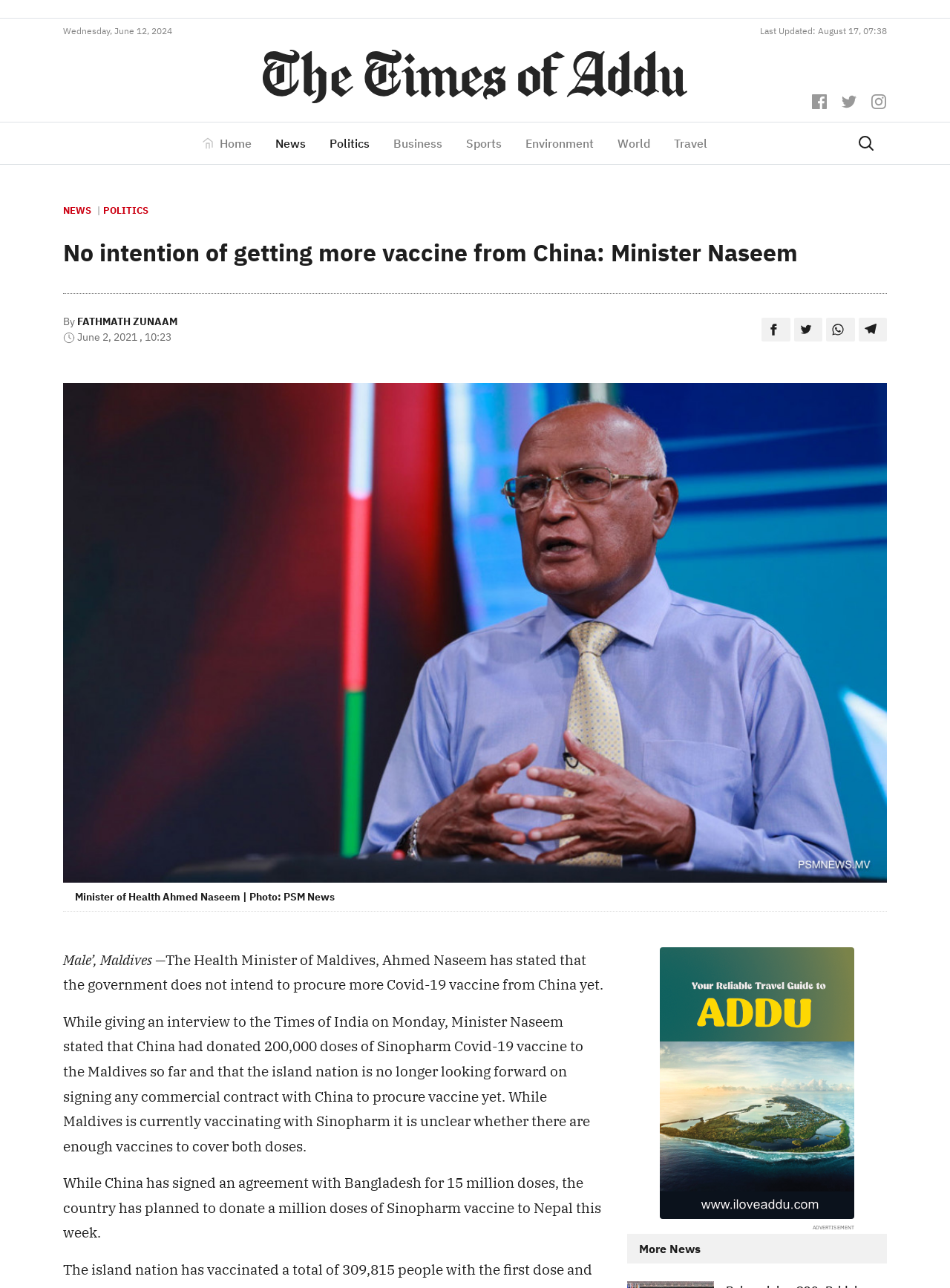Please identify the bounding box coordinates of the element's region that should be clicked to execute the following instruction: "View more news". The bounding box coordinates must be four float numbers between 0 and 1, i.e., [left, top, right, bottom].

[0.673, 0.963, 0.738, 0.975]